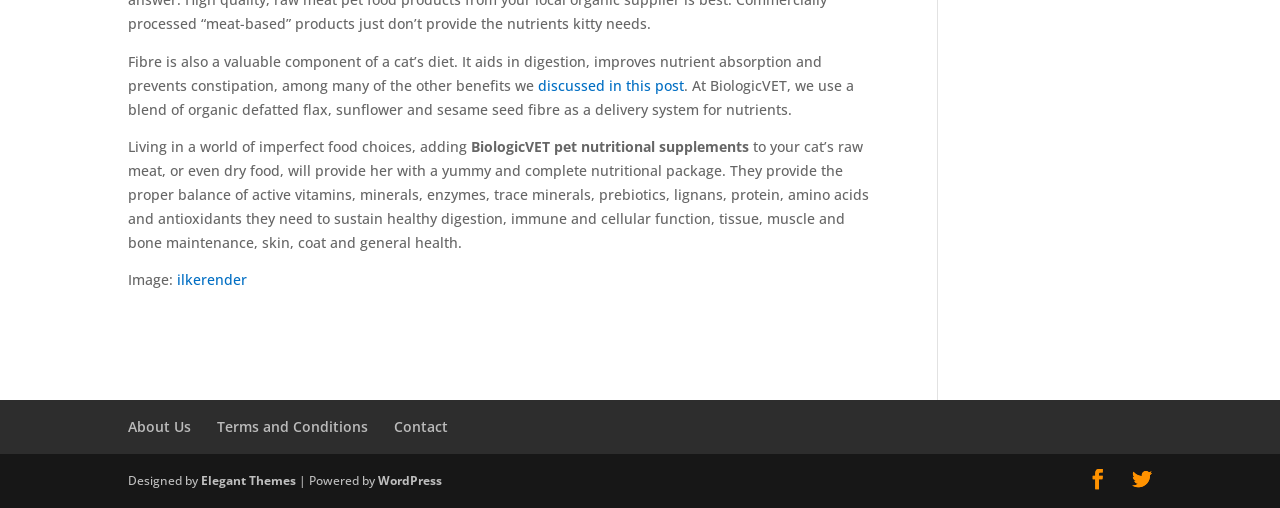Specify the bounding box coordinates of the element's region that should be clicked to achieve the following instruction: "view the image". The bounding box coordinates consist of four float numbers between 0 and 1, in the format [left, top, right, bottom].

[0.138, 0.532, 0.193, 0.57]